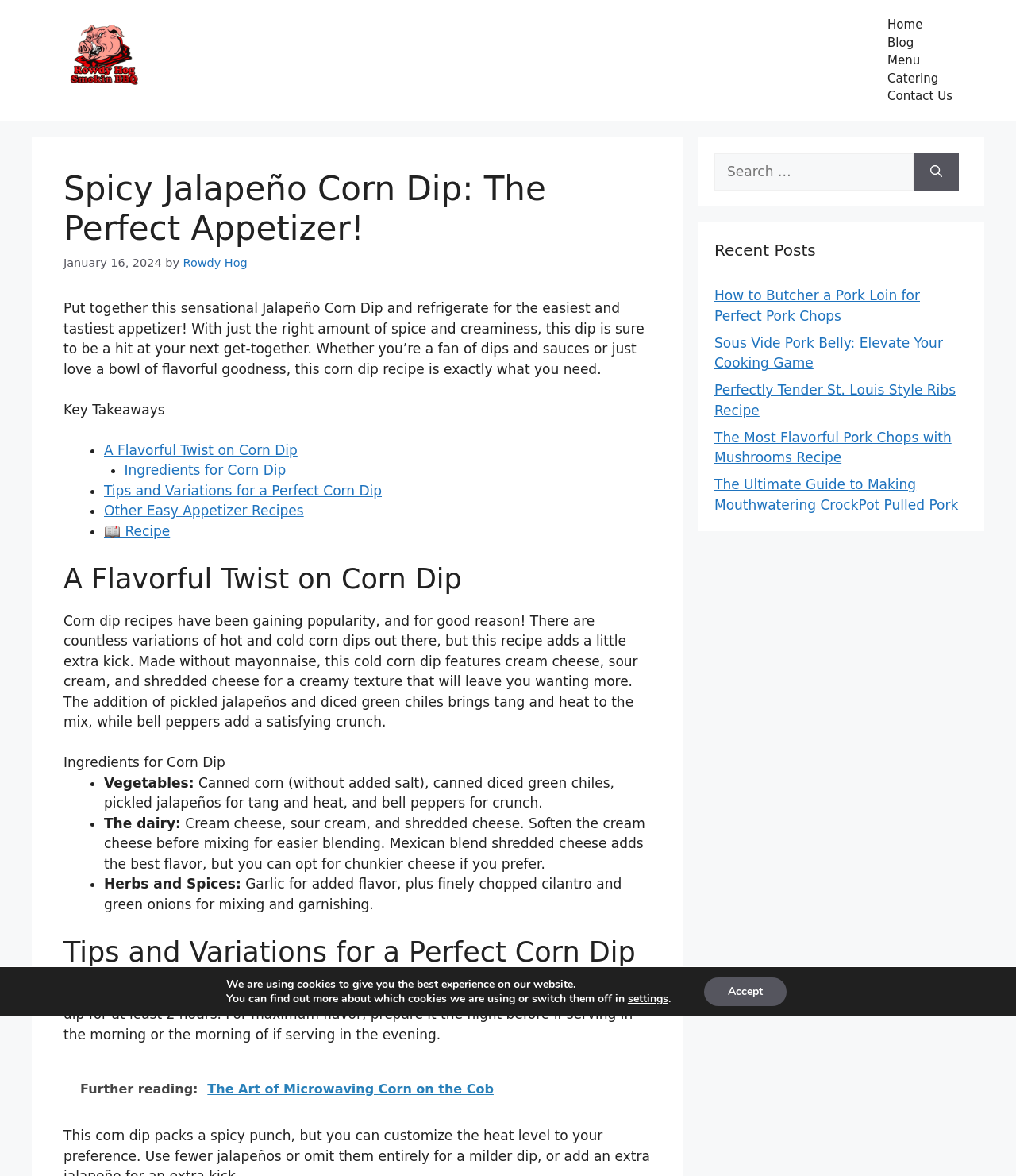Please find and report the bounding box coordinates of the element to click in order to perform the following action: "view the log-out mechanism". The coordinates should be expressed as four float numbers between 0 and 1, in the format [left, top, right, bottom].

None